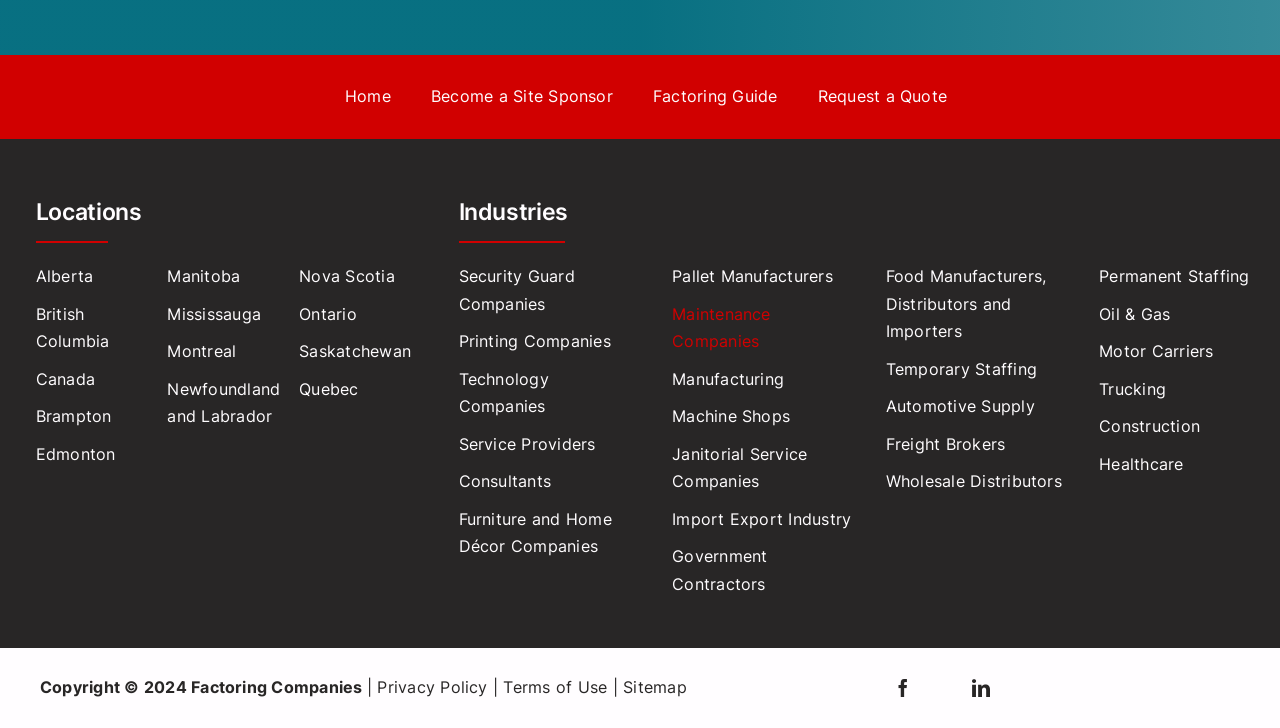Pinpoint the bounding box coordinates of the area that should be clicked to complete the following instruction: "Check the privacy policy". The coordinates must be given as four float numbers between 0 and 1, i.e., [left, top, right, bottom].

[0.295, 0.931, 0.381, 0.958]